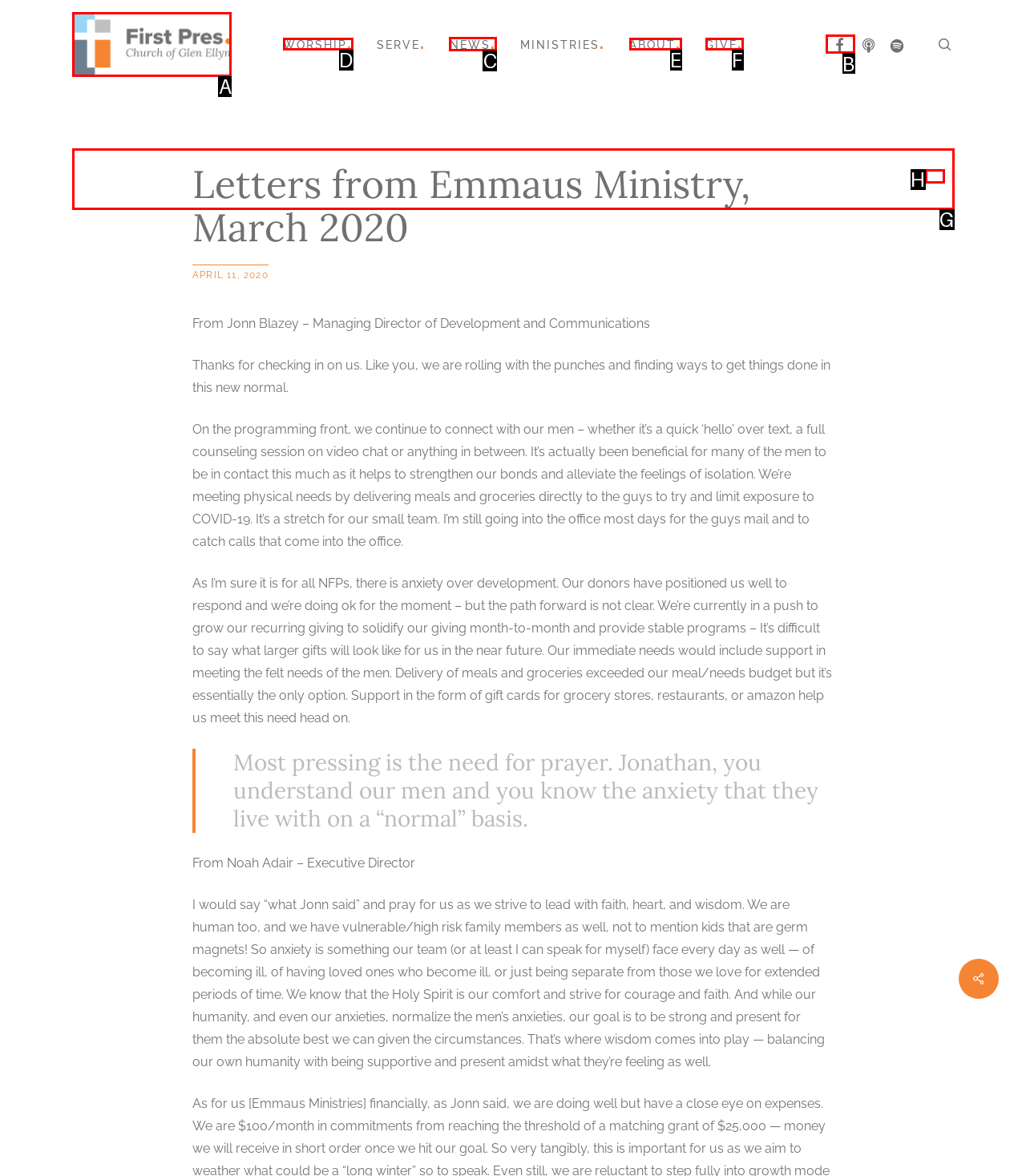Determine which HTML element to click for this task: Check out NEWS Provide the letter of the selected choice.

C